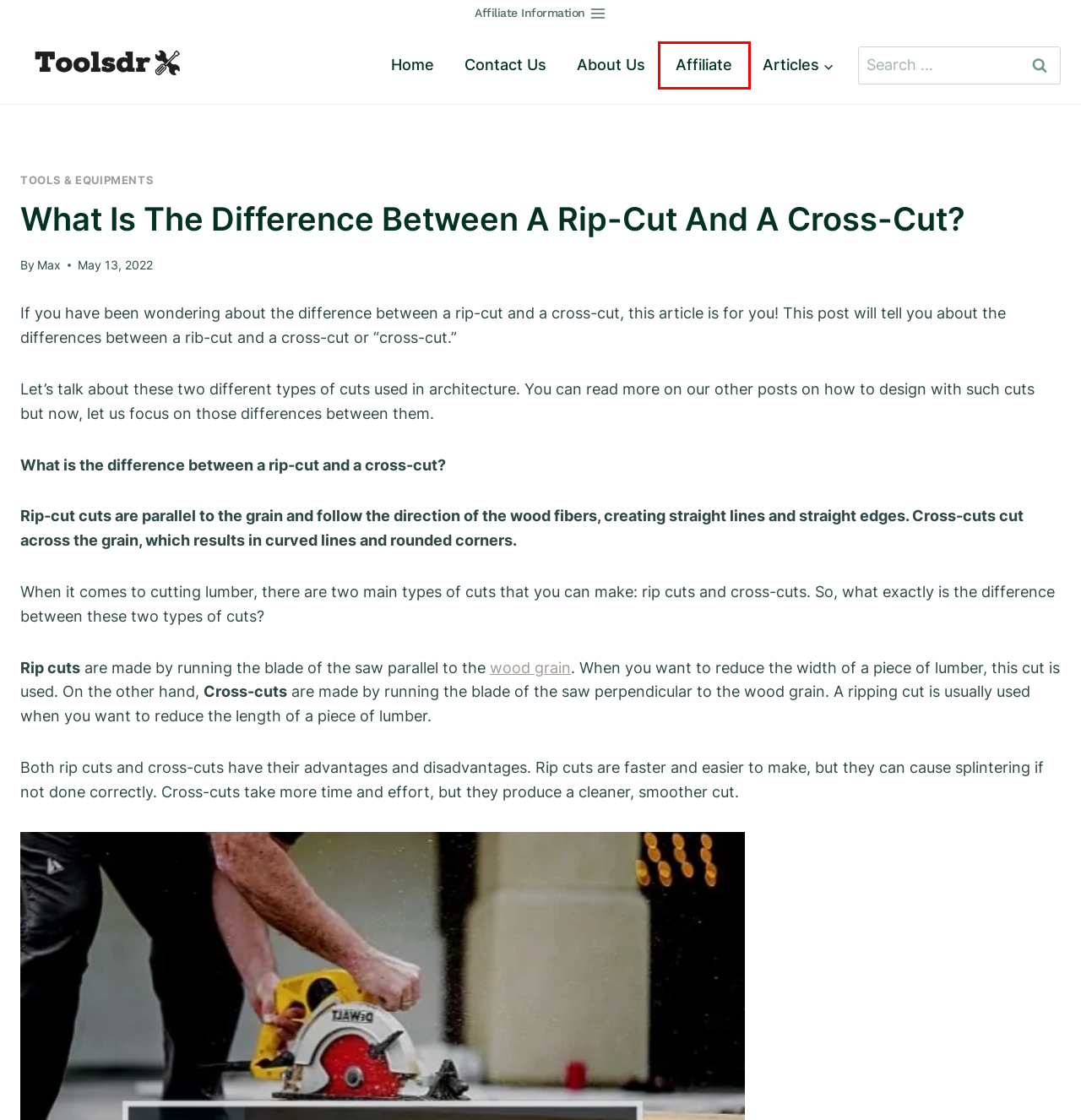Examine the screenshot of a webpage featuring a red bounding box and identify the best matching webpage description for the new page that results from clicking the element within the box. Here are the options:
A. Can you use different brand drill bits on a drill?
B. How to change blade on Skil table saw?
C. Tools & Equipments Archives - Toolsdr
D. Home - Toolsdr
E. Affiliate - Toolsdr
F. About Us - Toolsdr
G. Contact Us - Toolsdr
H. Brands Archives - Toolsdr

E